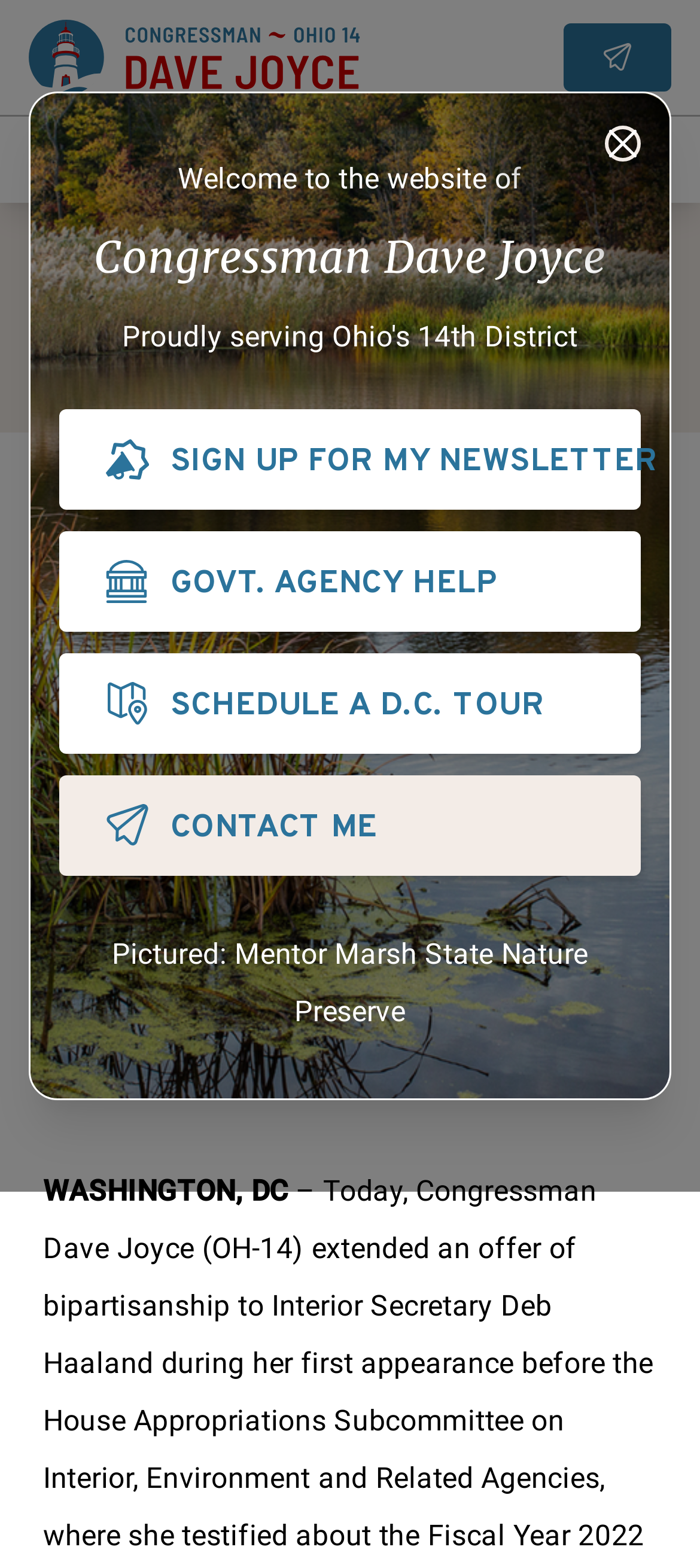Utilize the details in the image to give a detailed response to the question: What is the location mentioned in the text?

I found the answer by looking at the StaticText element at [0.062, 0.749, 0.411, 0.77] with the text 'WASHINGTON, DC'. This text is likely referring to the location where the event described on the webpage took place.